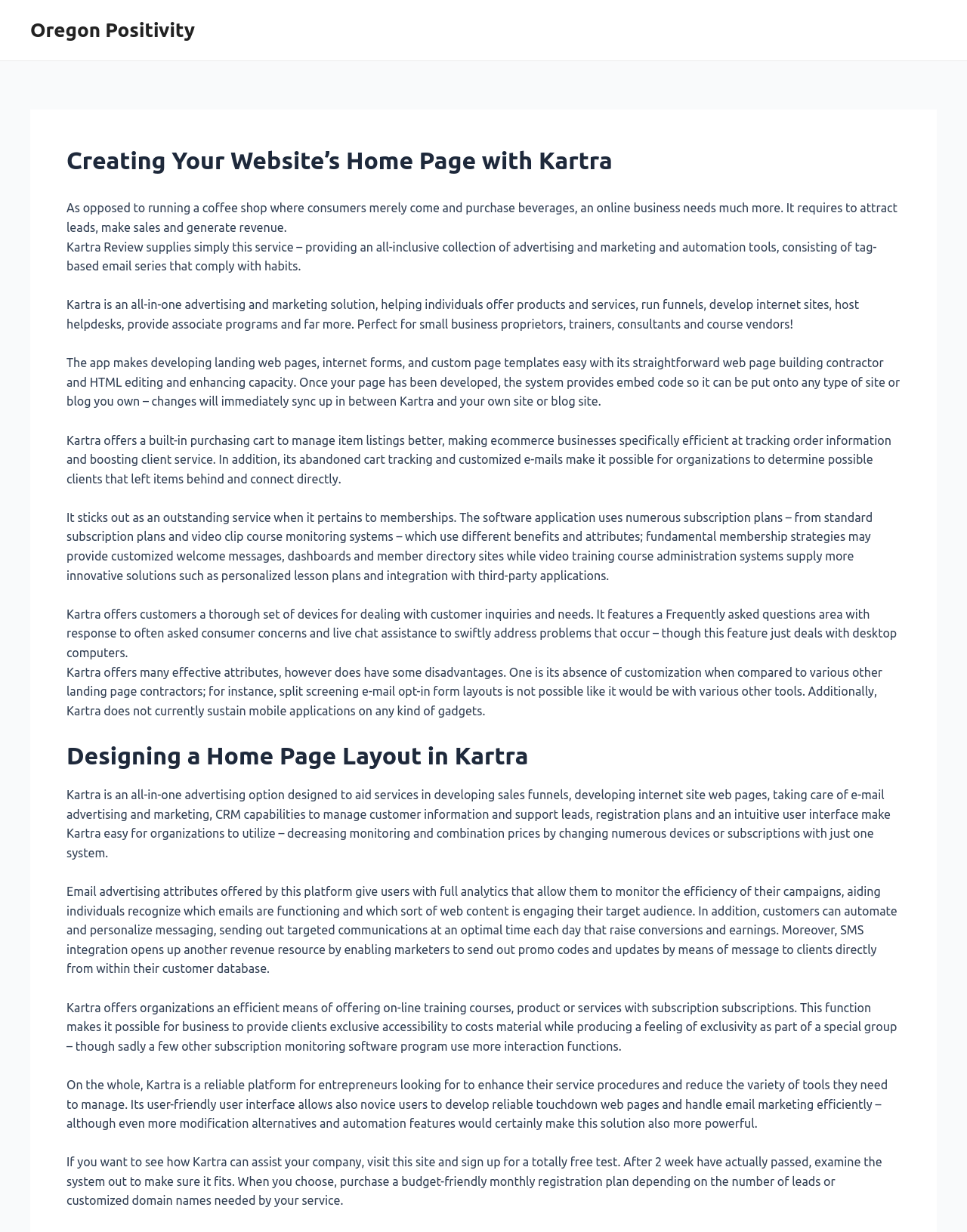Identify and generate the primary title of the webpage.

Creating Your Website’s Home Page with Kartra